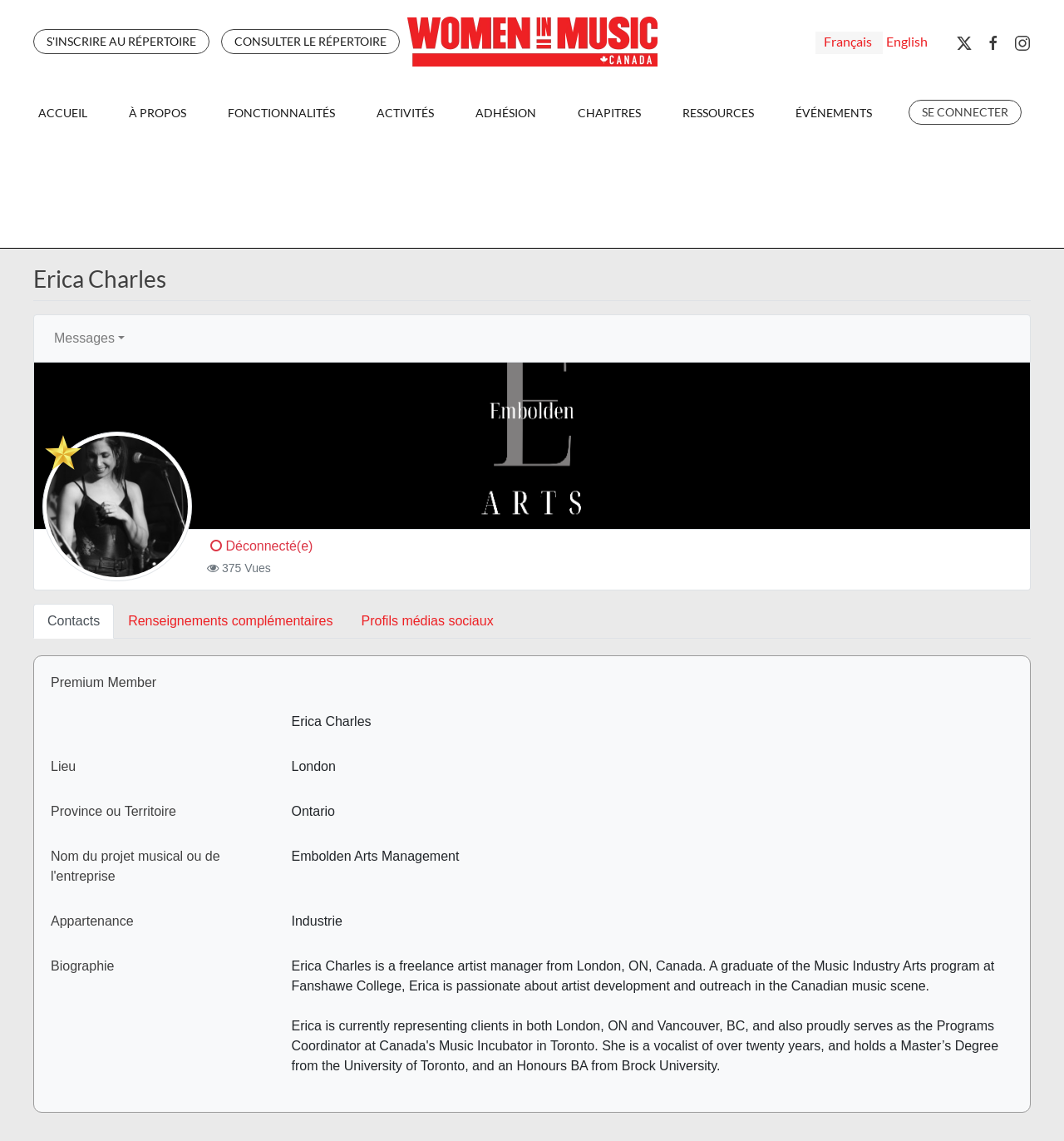Determine the bounding box coordinates of the clickable element to complete this instruction: "View Erica Charles' profile". Provide the coordinates in the format of four float numbers between 0 and 1, [left, top, right, bottom].

[0.031, 0.233, 0.969, 0.257]